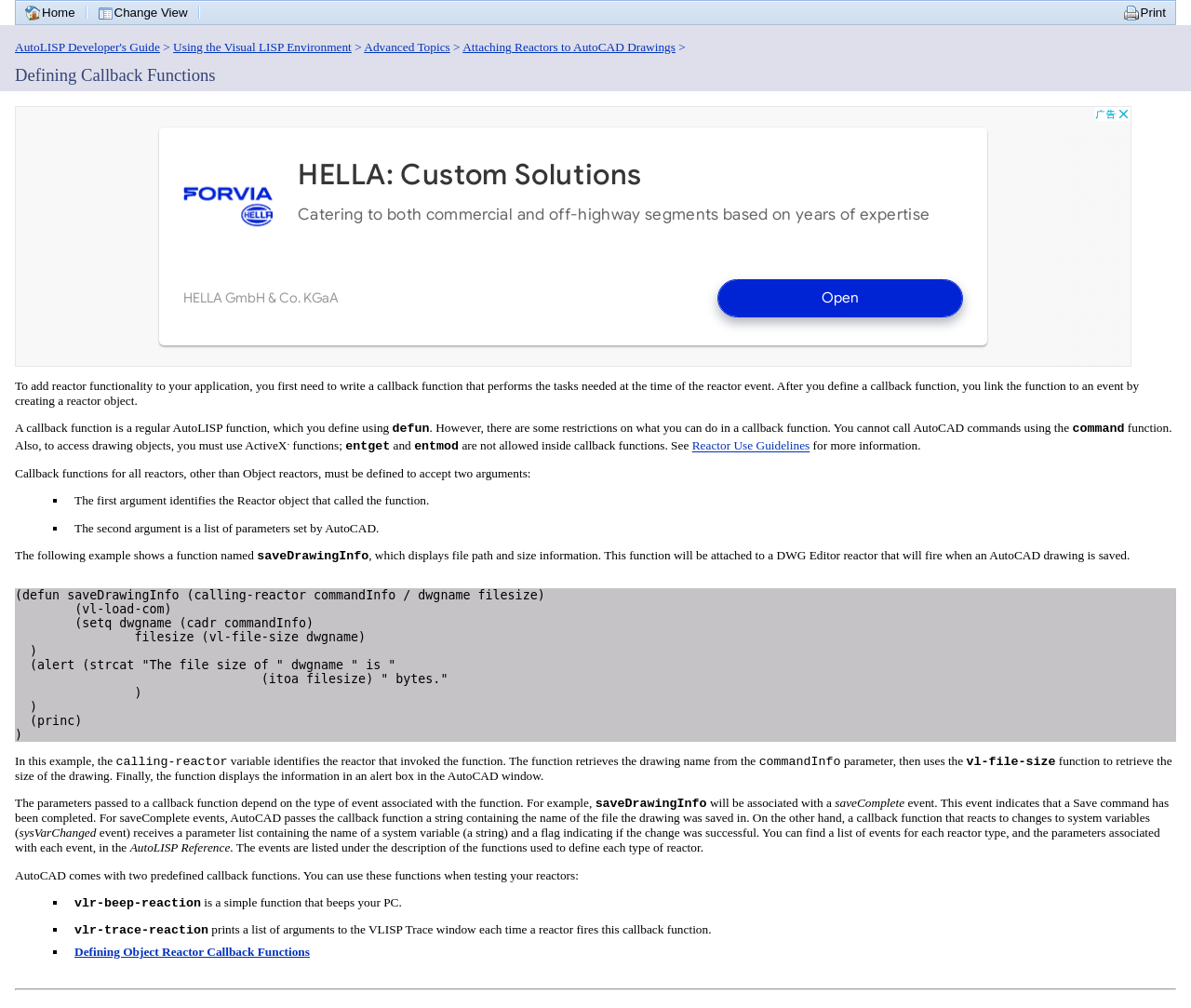Determine the bounding box coordinates for the clickable element required to fulfill the instruction: "Click on Home". Provide the coordinates as four float numbers between 0 and 1, i.e., [left, top, right, bottom].

[0.021, 0.005, 0.063, 0.02]